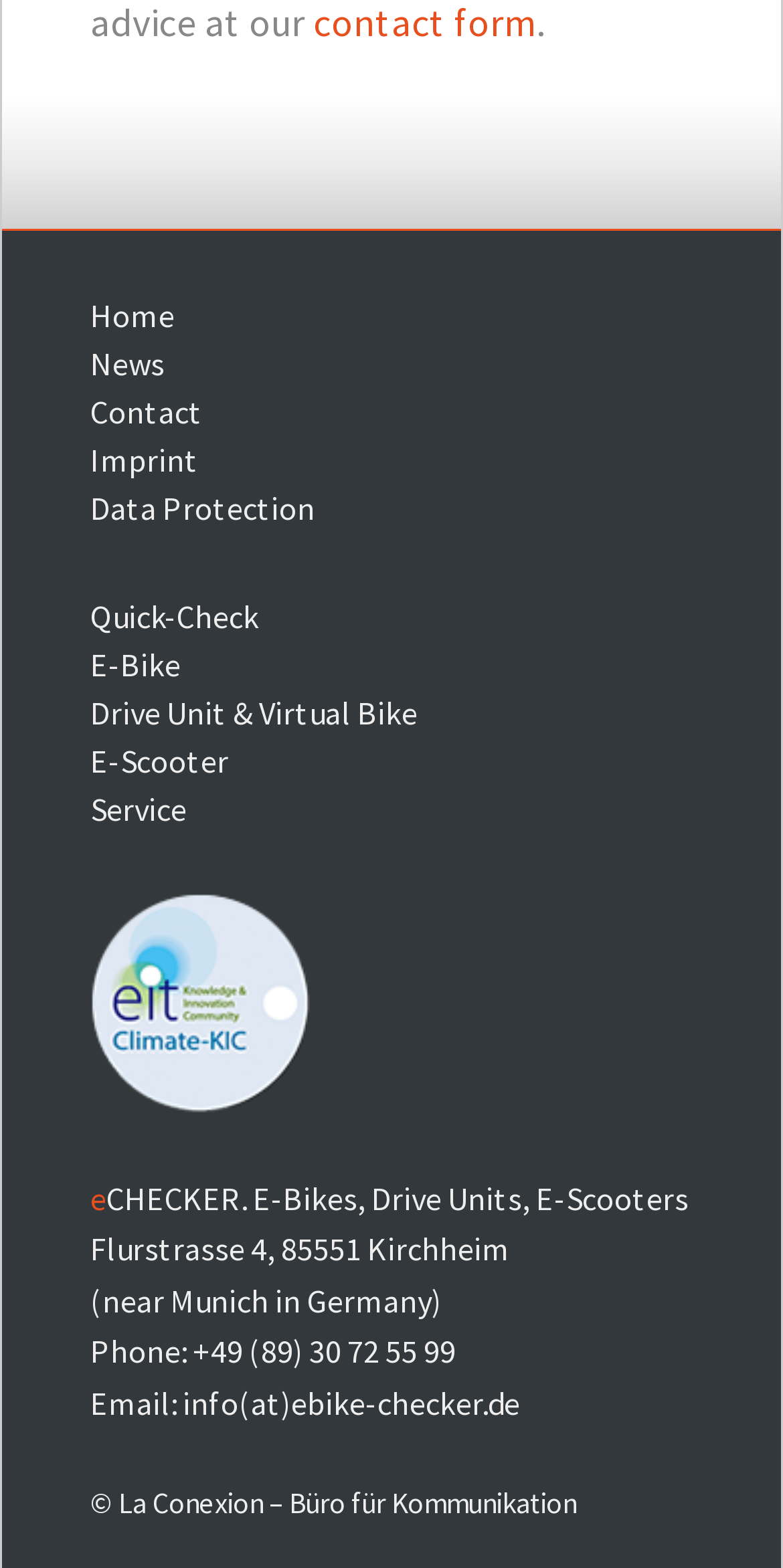Please identify the bounding box coordinates of the clickable element to fulfill the following instruction: "go to home page". The coordinates should be four float numbers between 0 and 1, i.e., [left, top, right, bottom].

[0.115, 0.188, 0.223, 0.213]